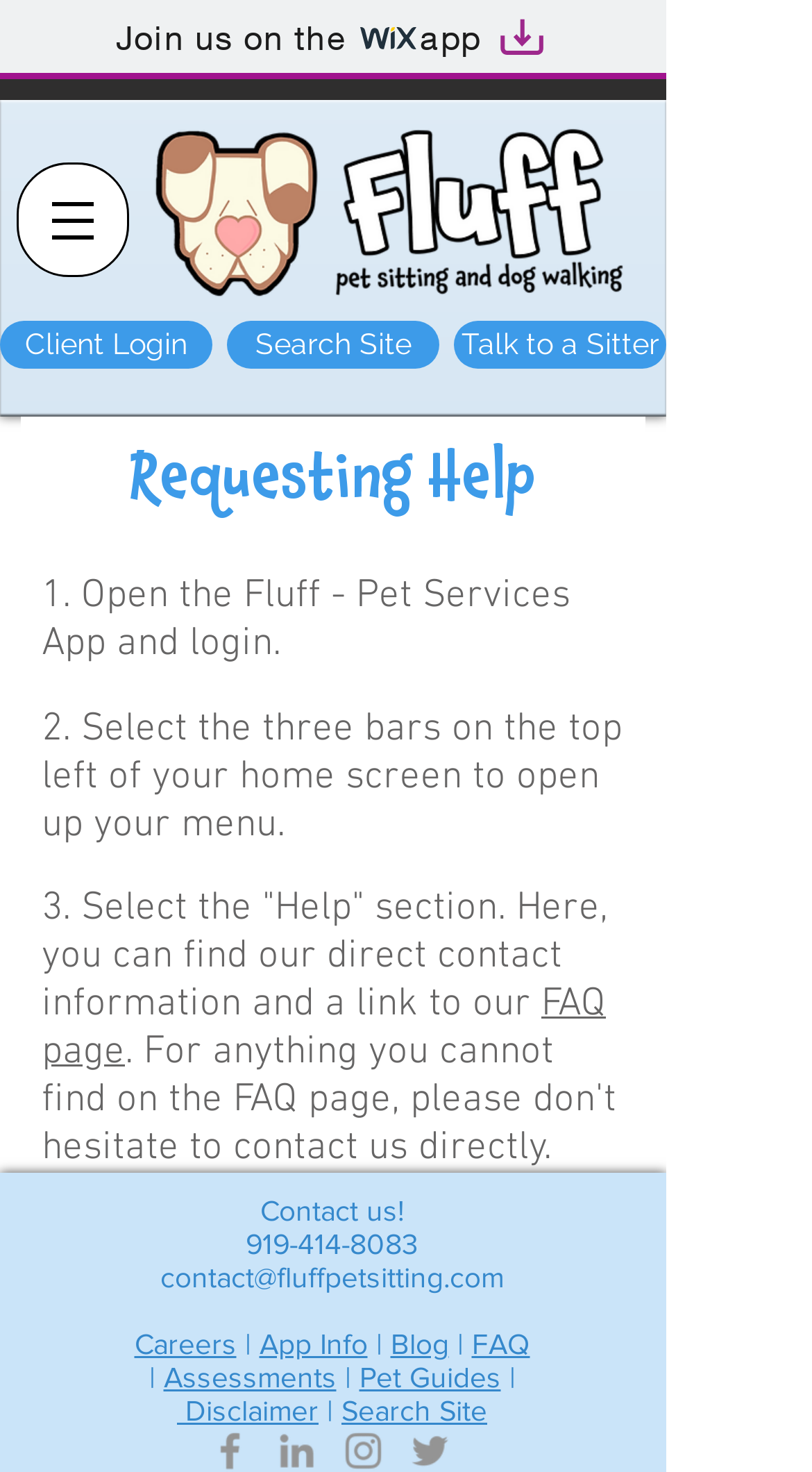Determine the bounding box coordinates of the clickable element to achieve the following action: 'Open the 'Client Login' page'. Provide the coordinates as four float values between 0 and 1, formatted as [left, top, right, bottom].

[0.0, 0.218, 0.262, 0.25]